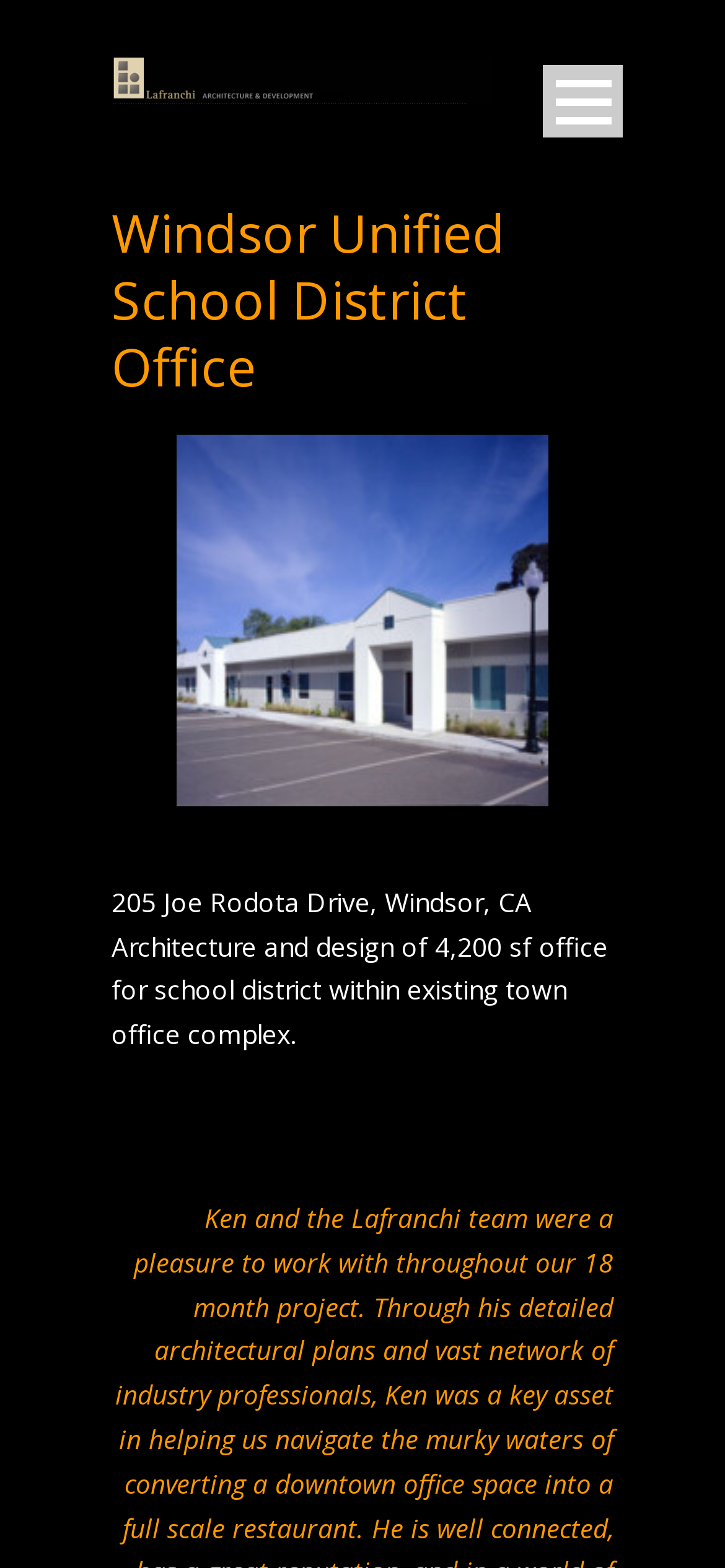What is the name of the architecture and development company?
Using the image, give a concise answer in the form of a single word or short phrase.

Lafranchi Architecture and Development